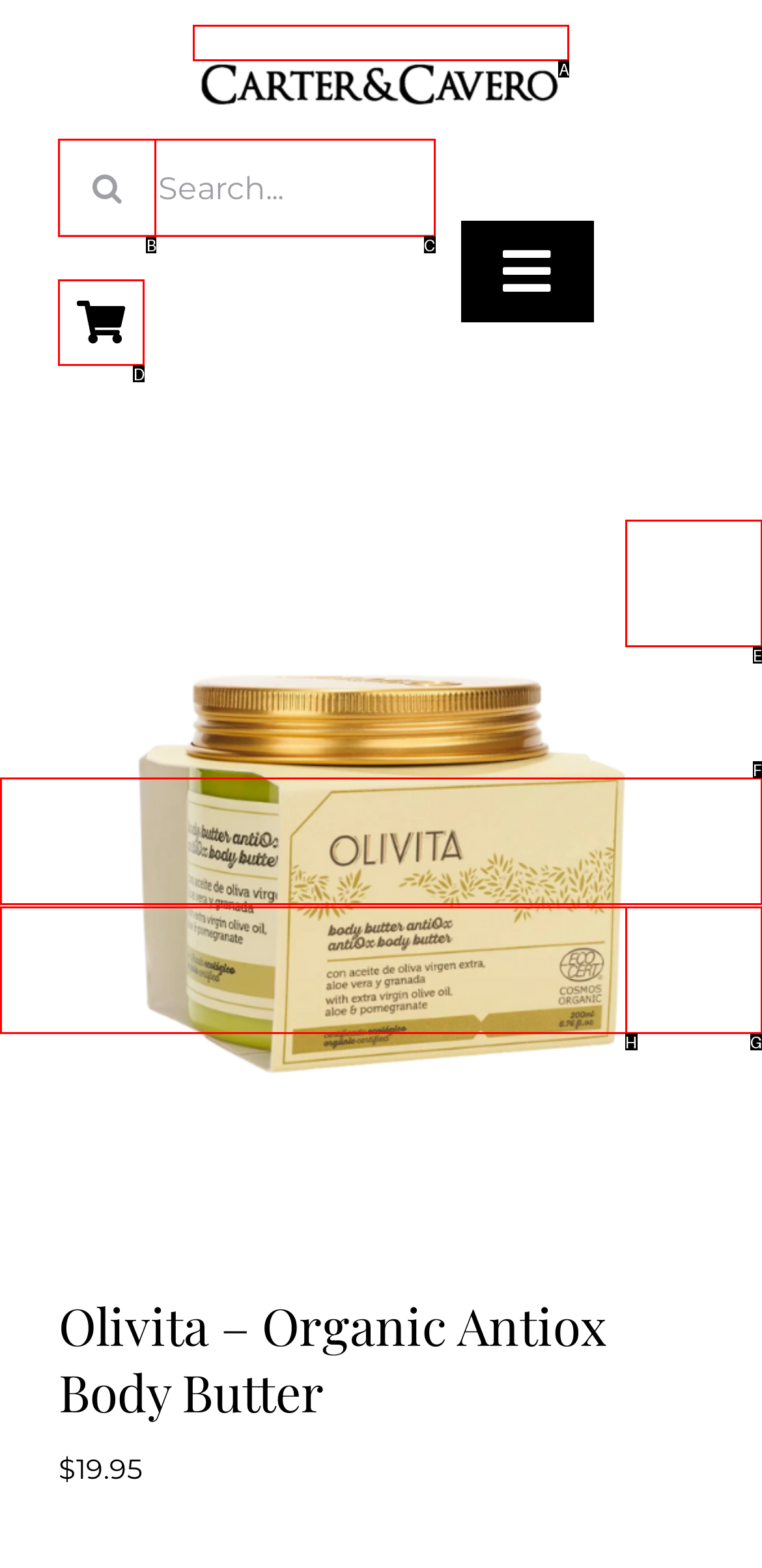From the options shown in the screenshot, tell me which lettered element I need to click to complete the task: Click on logo.

A